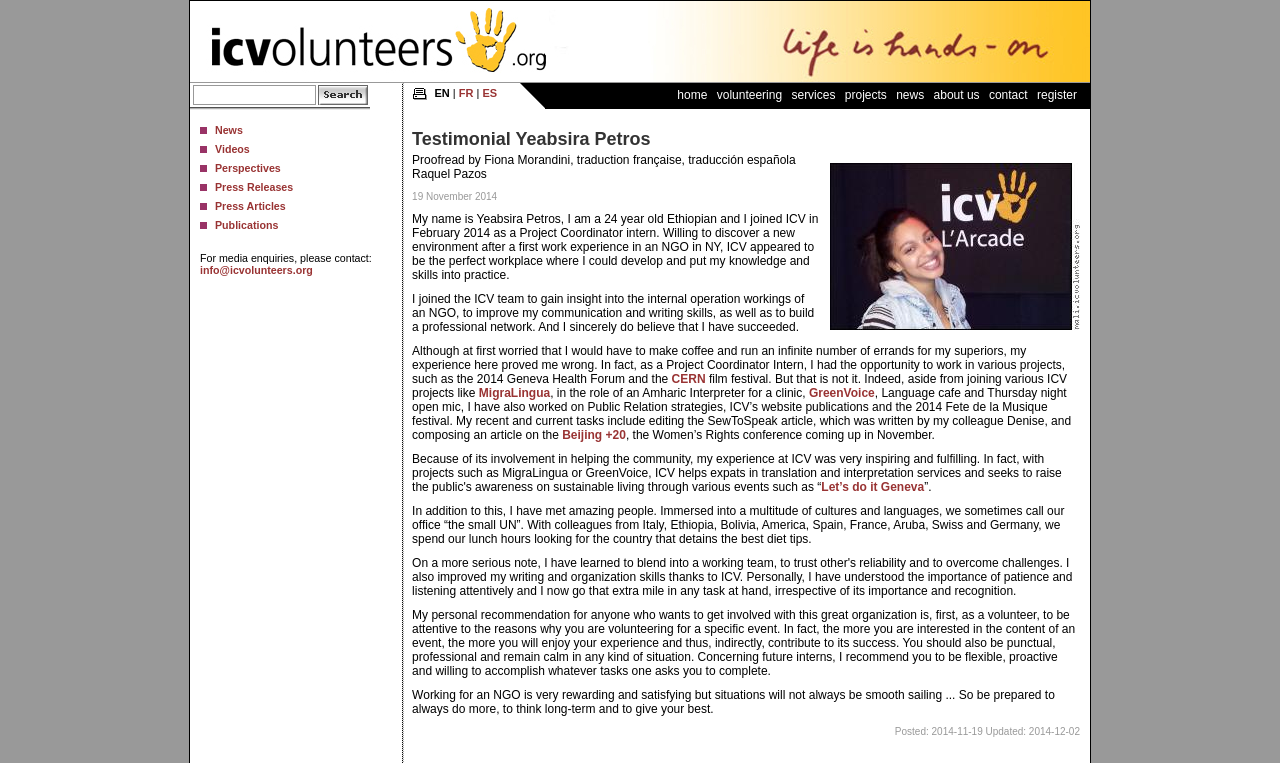What is the name of the festival mentioned in the testimonial?
We need a detailed and meticulous answer to the question.

In the testimonial, Yeabsira Petros mentions that she worked on the 2014 Fete de la Musique festival, which is a music festival that takes place in Geneva.